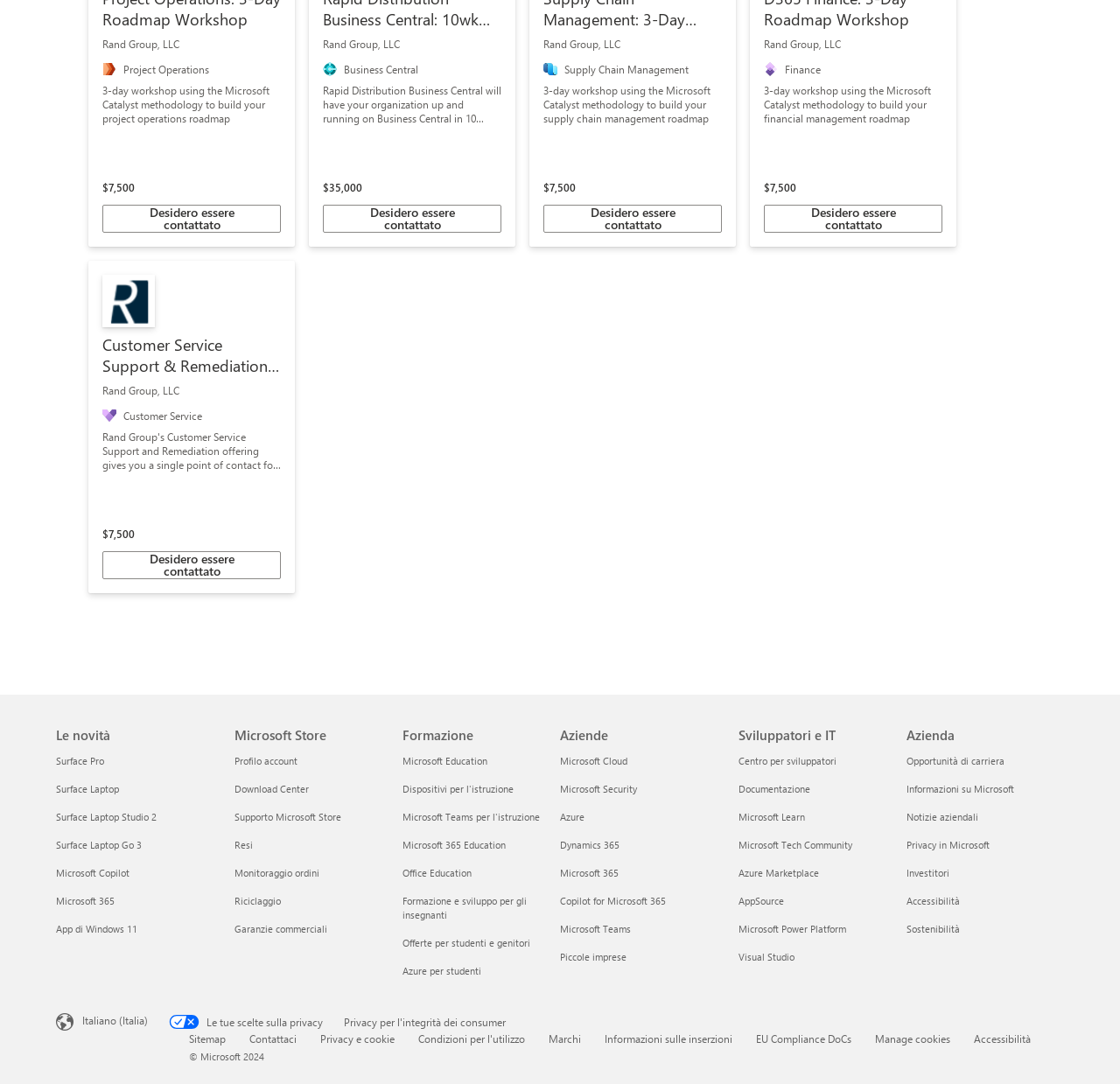What is the product icon above the 'Desidero essere contattato' button?
Use the screenshot to answer the question with a single word or phrase.

dynamics-365-project-operations